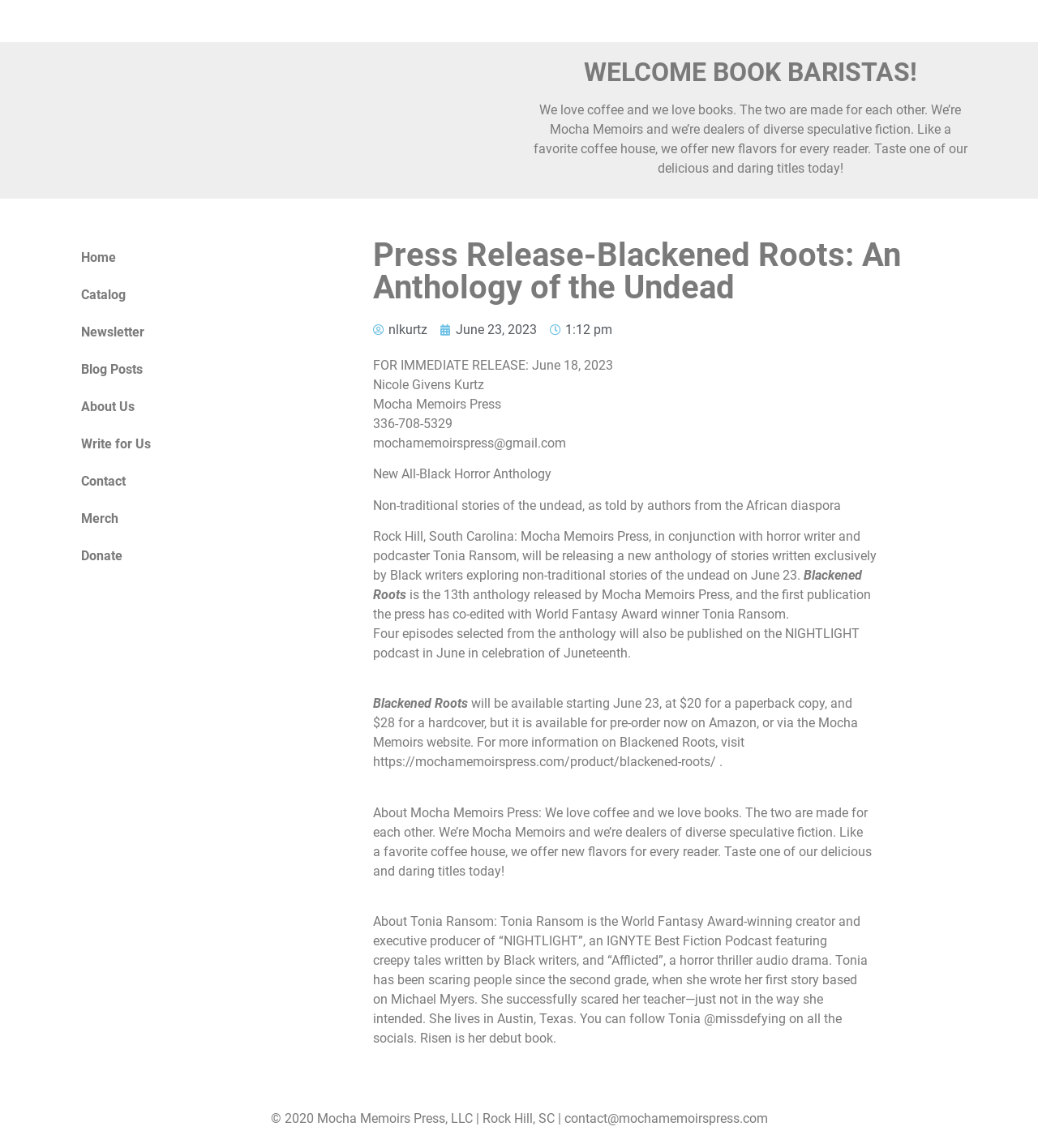Can you look at the image and give a comprehensive answer to the question:
Who is the World Fantasy Award winner mentioned in the text?

I found the answer by reading the text and finding the mention of 'World Fantasy Award winner Tonia Ransom' in the section about the anthology's co-editor.